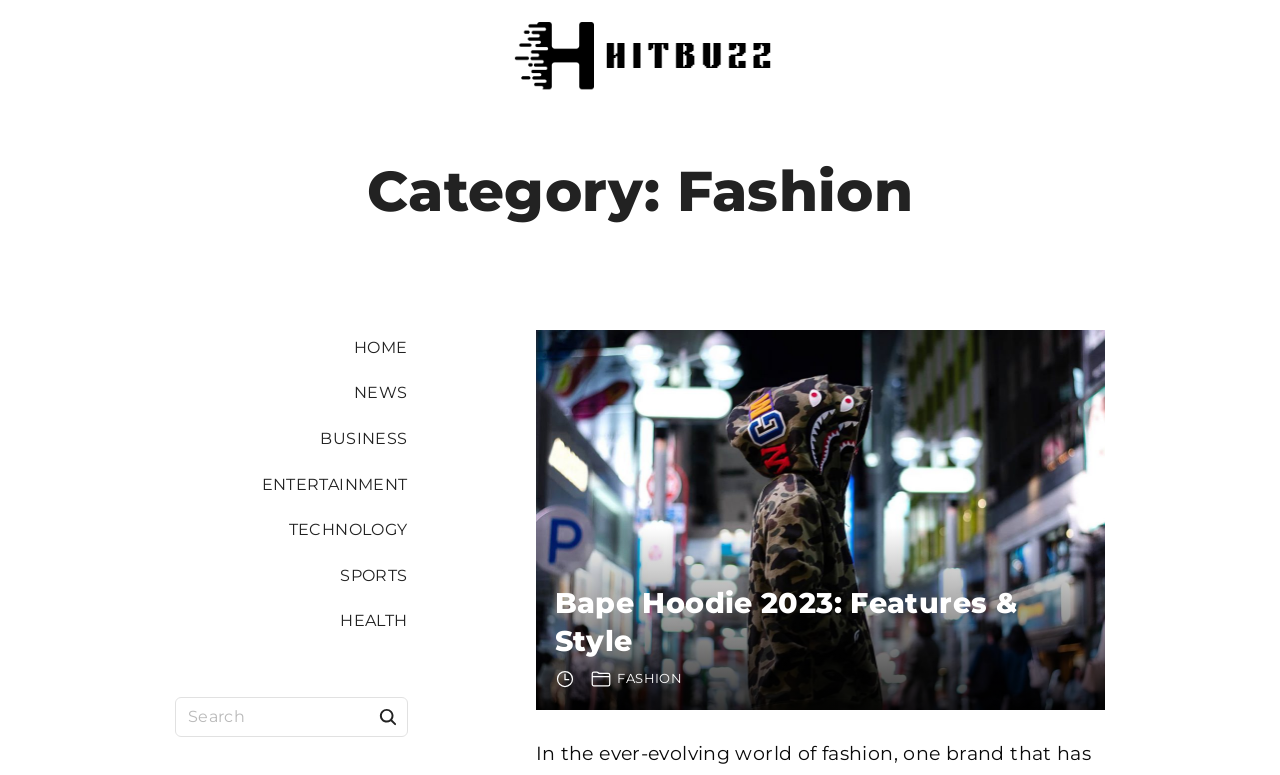Locate the bounding box coordinates of the clickable area to execute the instruction: "Click on the FASHION link". Provide the coordinates as four float numbers between 0 and 1, represented as [left, top, right, bottom].

[0.482, 0.865, 0.533, 0.885]